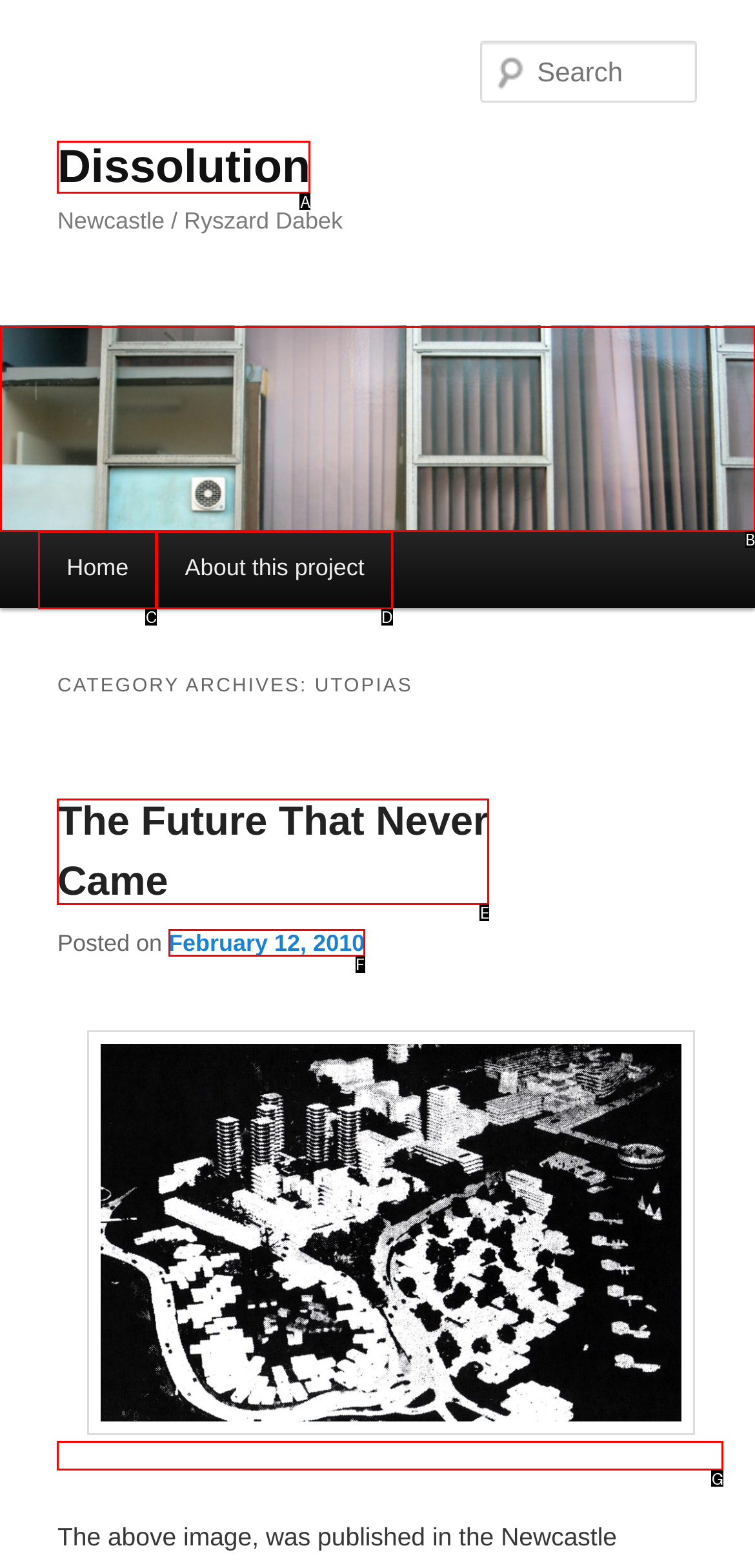Match the element description to one of the options: The Future That Never Came
Respond with the corresponding option's letter.

E